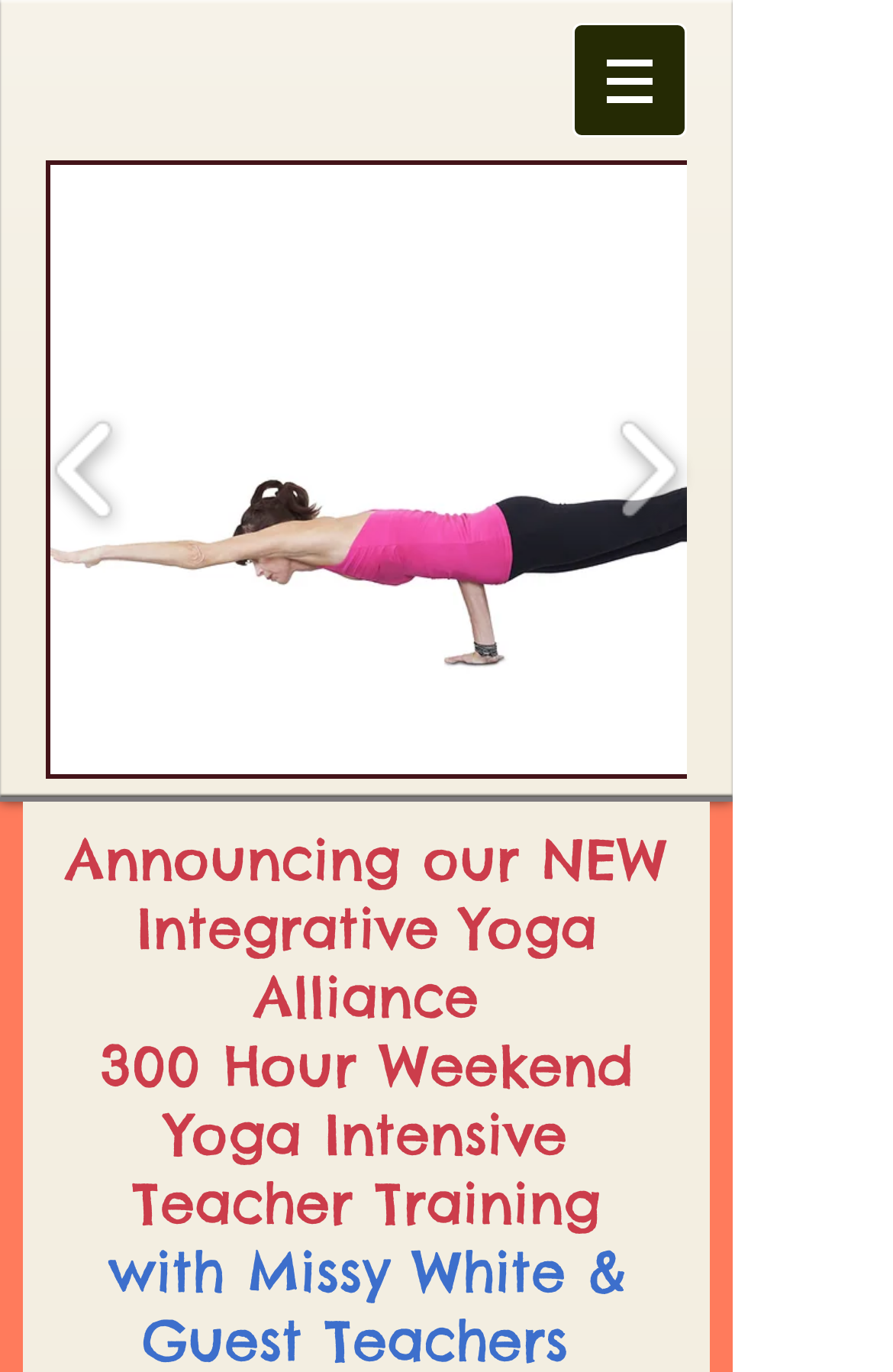Answer the question below with a single word or a brief phrase: 
What is the location of the 'Site' navigation?

Top right